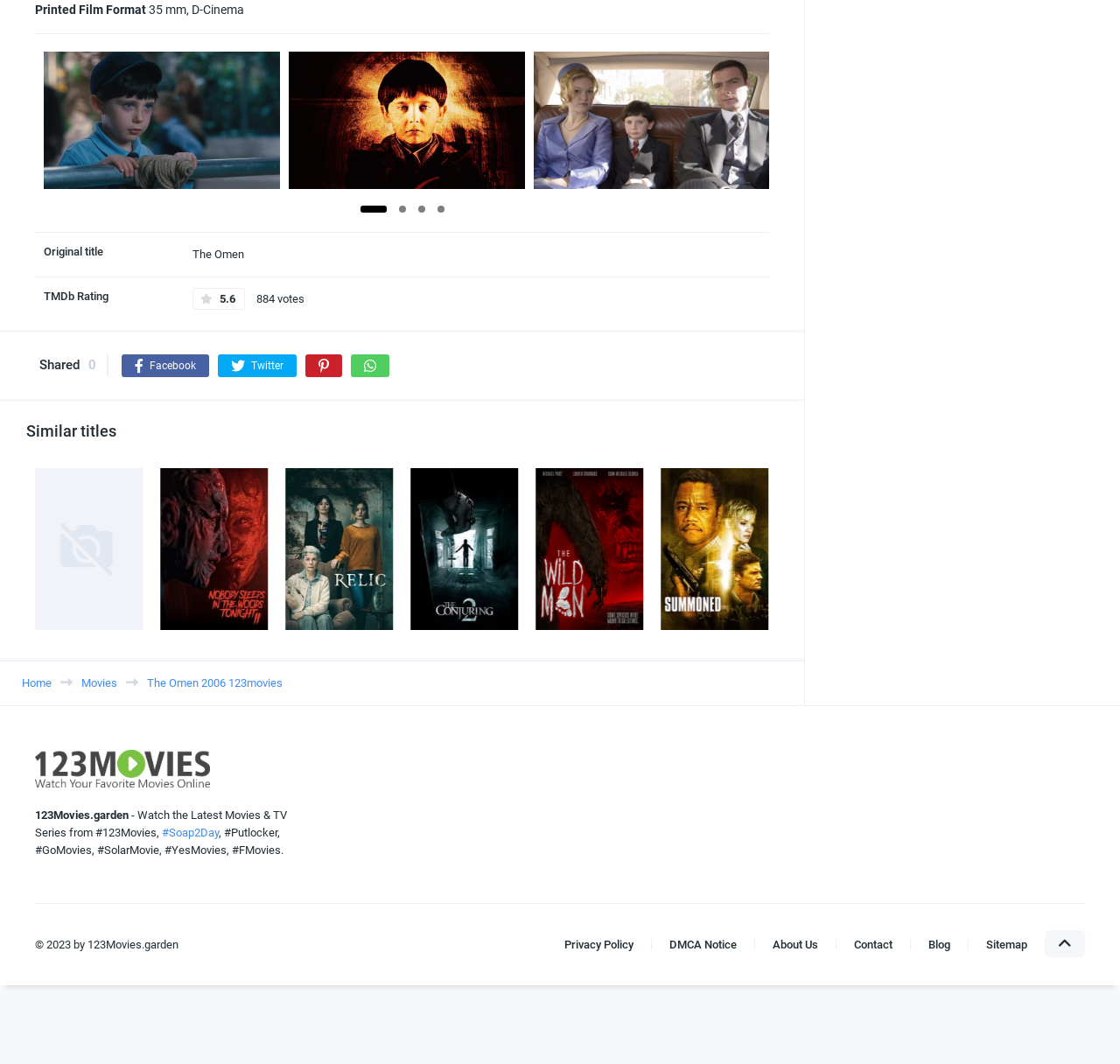Please determine the bounding box coordinates of the area that needs to be clicked to complete this task: 'Check the Privacy Policy'. The coordinates must be four float numbers between 0 and 1, formatted as [left, top, right, bottom].

[0.504, 0.881, 0.566, 0.894]